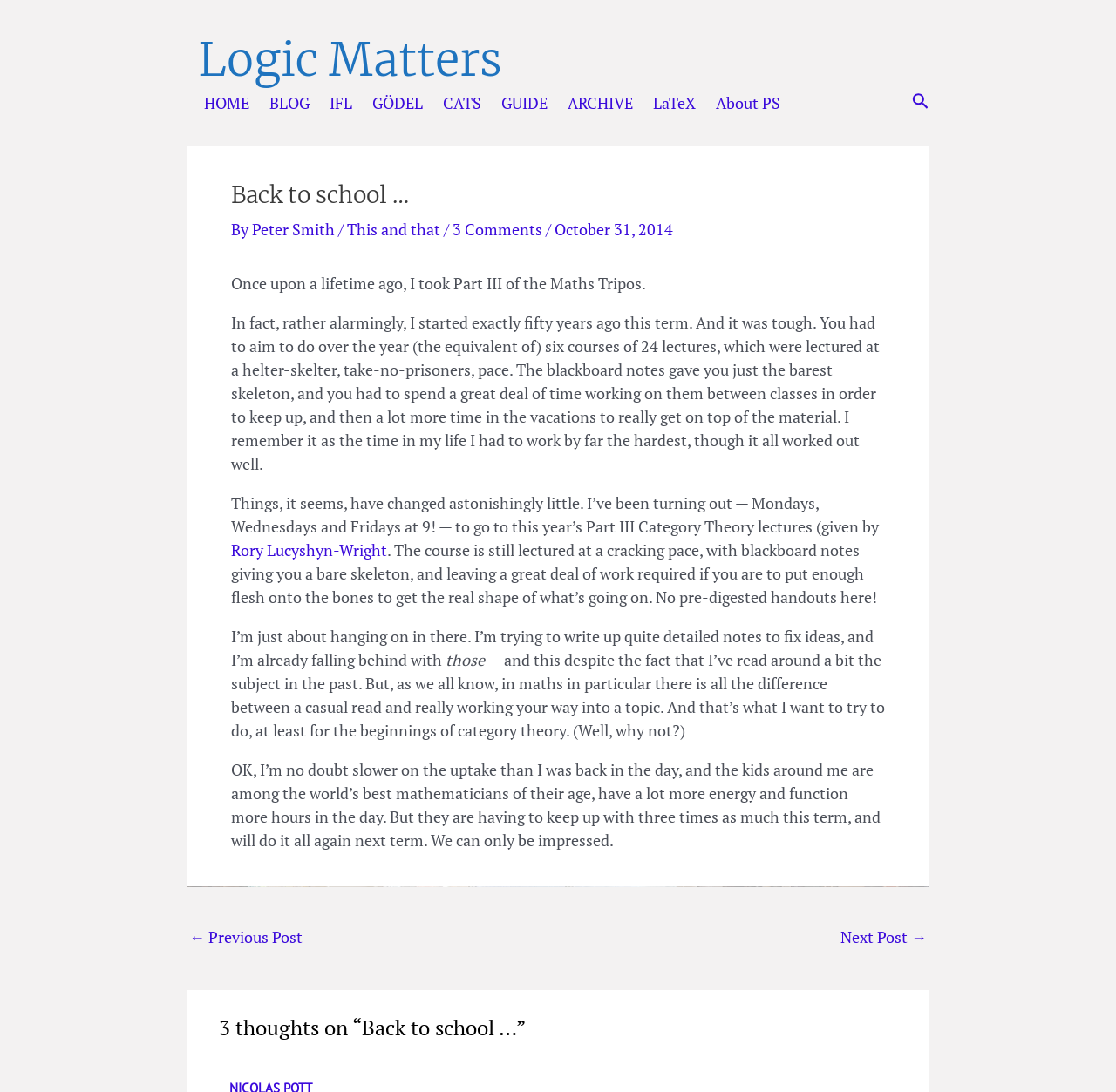Could you indicate the bounding box coordinates of the region to click in order to complete this instruction: "Visit the 'Logic Matters' website".

[0.177, 0.029, 0.45, 0.081]